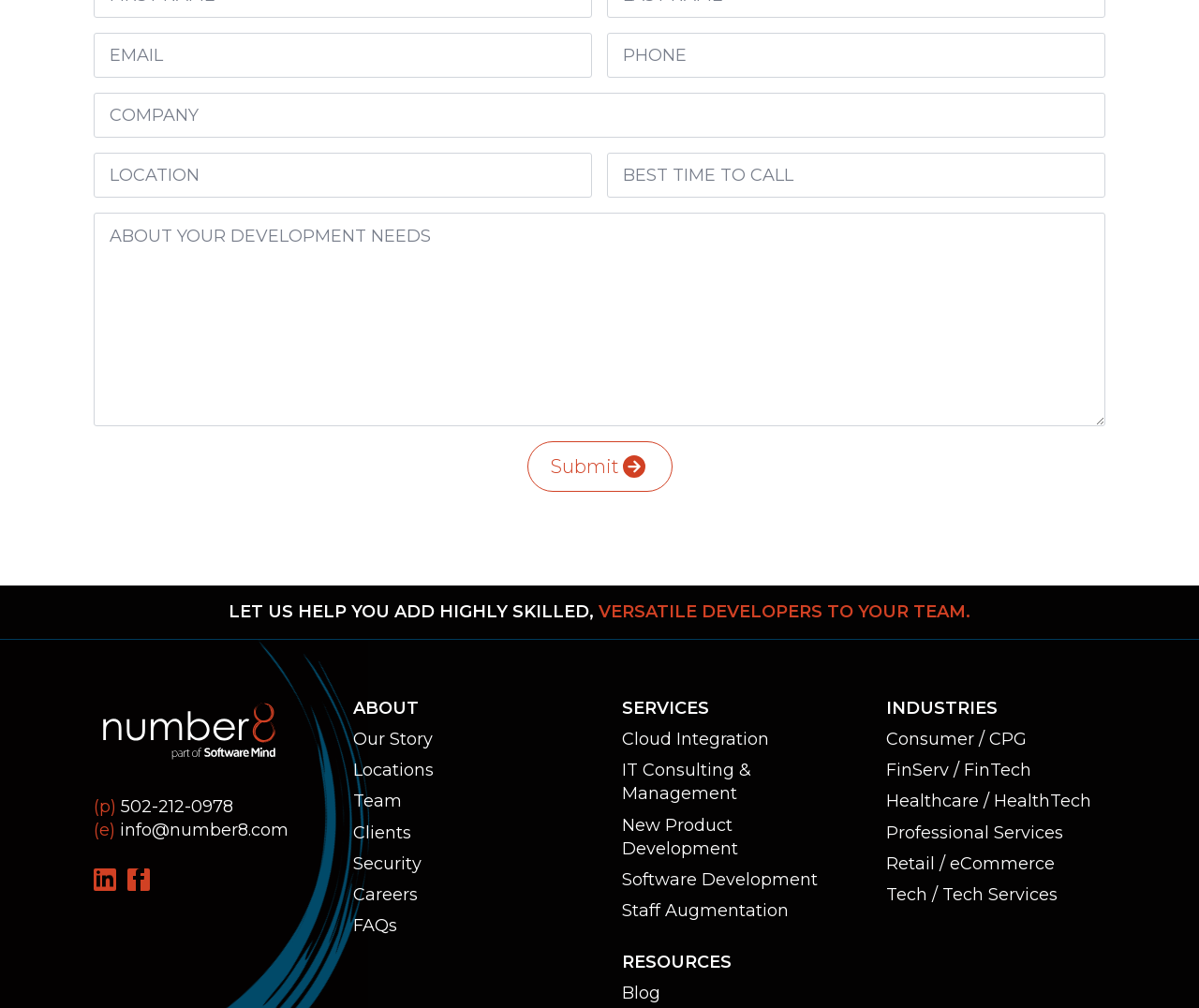What services does the company offer?
Answer the question based on the image using a single word or a brief phrase.

Cloud Integration, IT Consulting, etc.